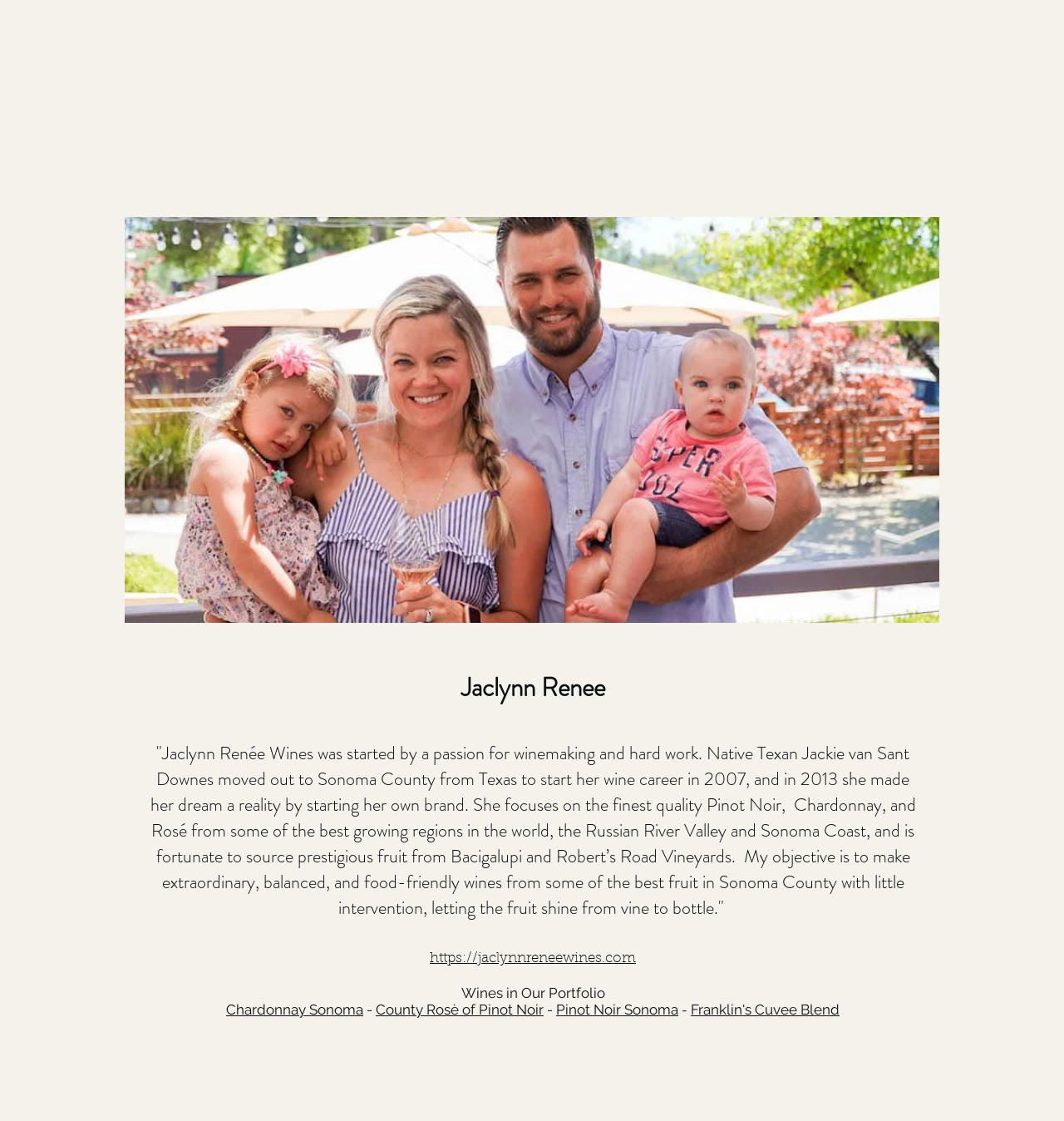With reference to the image, please provide a detailed answer to the following question: What type of wine is sourced from Bacigalupi Vineyards?

The text description on the webpage mentions that Jaclynn Renée Wines sources prestigious fruit from Bacigalupi and Robert’s Road Vineyards, and focuses on the finest quality Pinot Noir, Chardonnay, and Rosé.